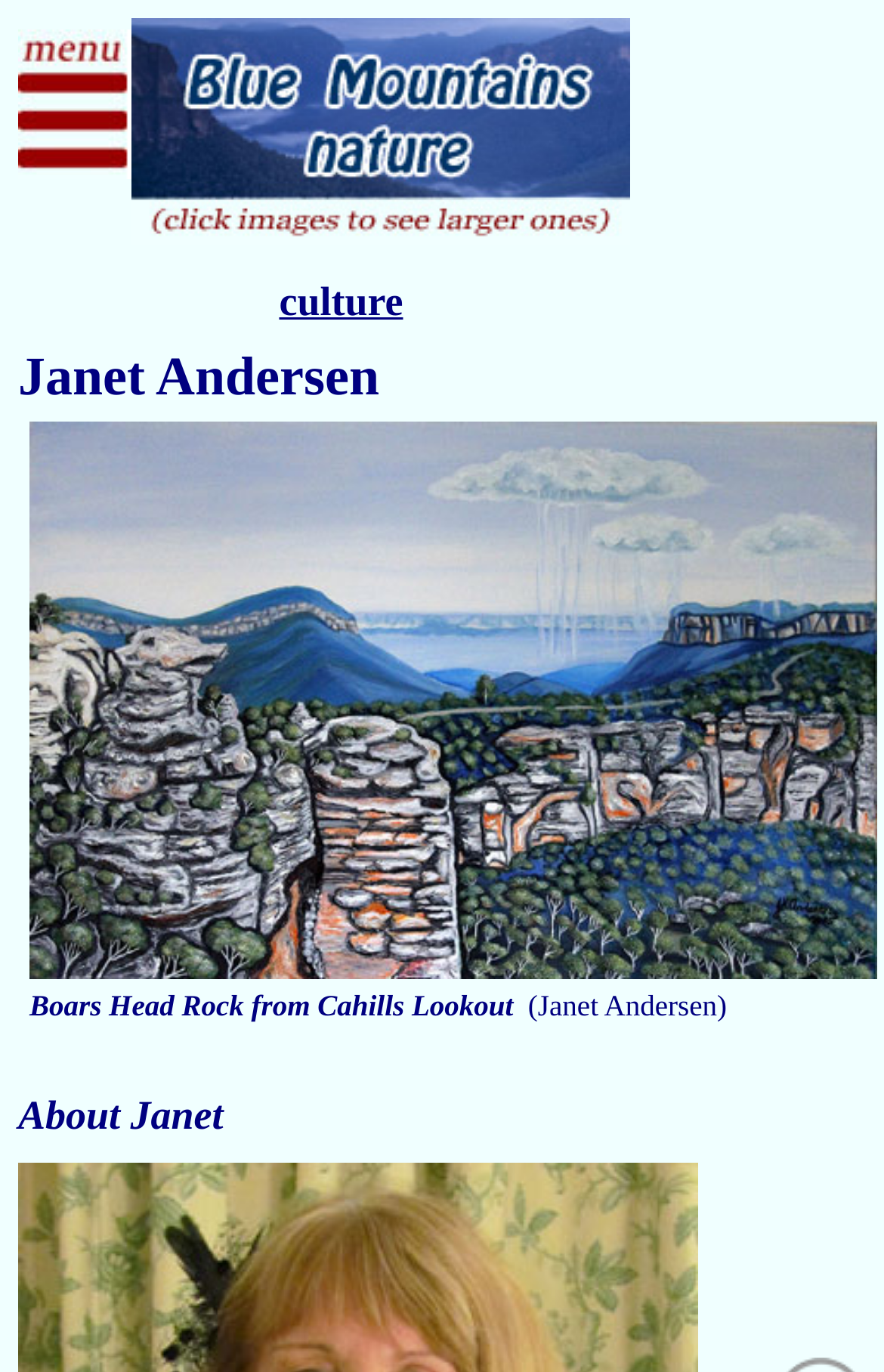Find and provide the bounding box coordinates for the UI element described here: "culture". The coordinates should be given as four float numbers between 0 and 1: [left, top, right, bottom].

[0.316, 0.203, 0.456, 0.236]